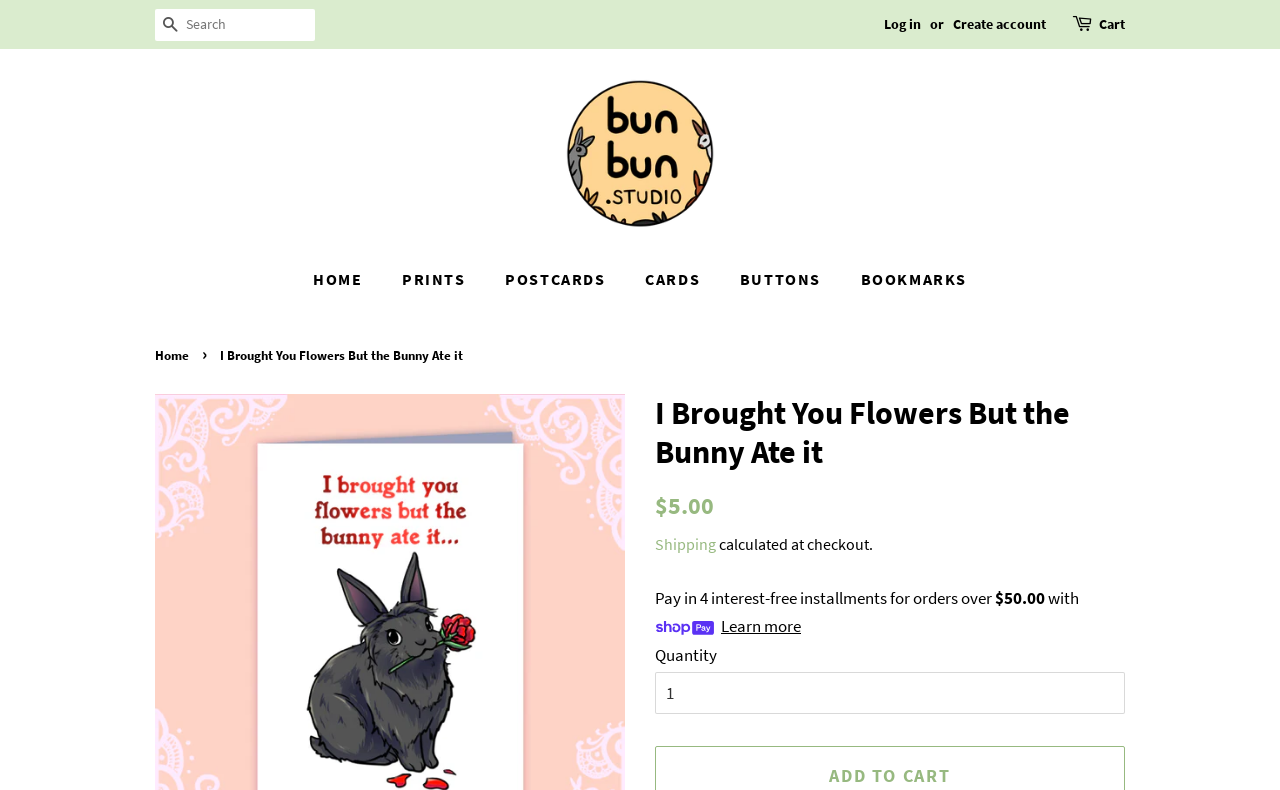Pinpoint the bounding box coordinates of the area that must be clicked to complete this instruction: "View your cart".

[0.859, 0.016, 0.879, 0.046]